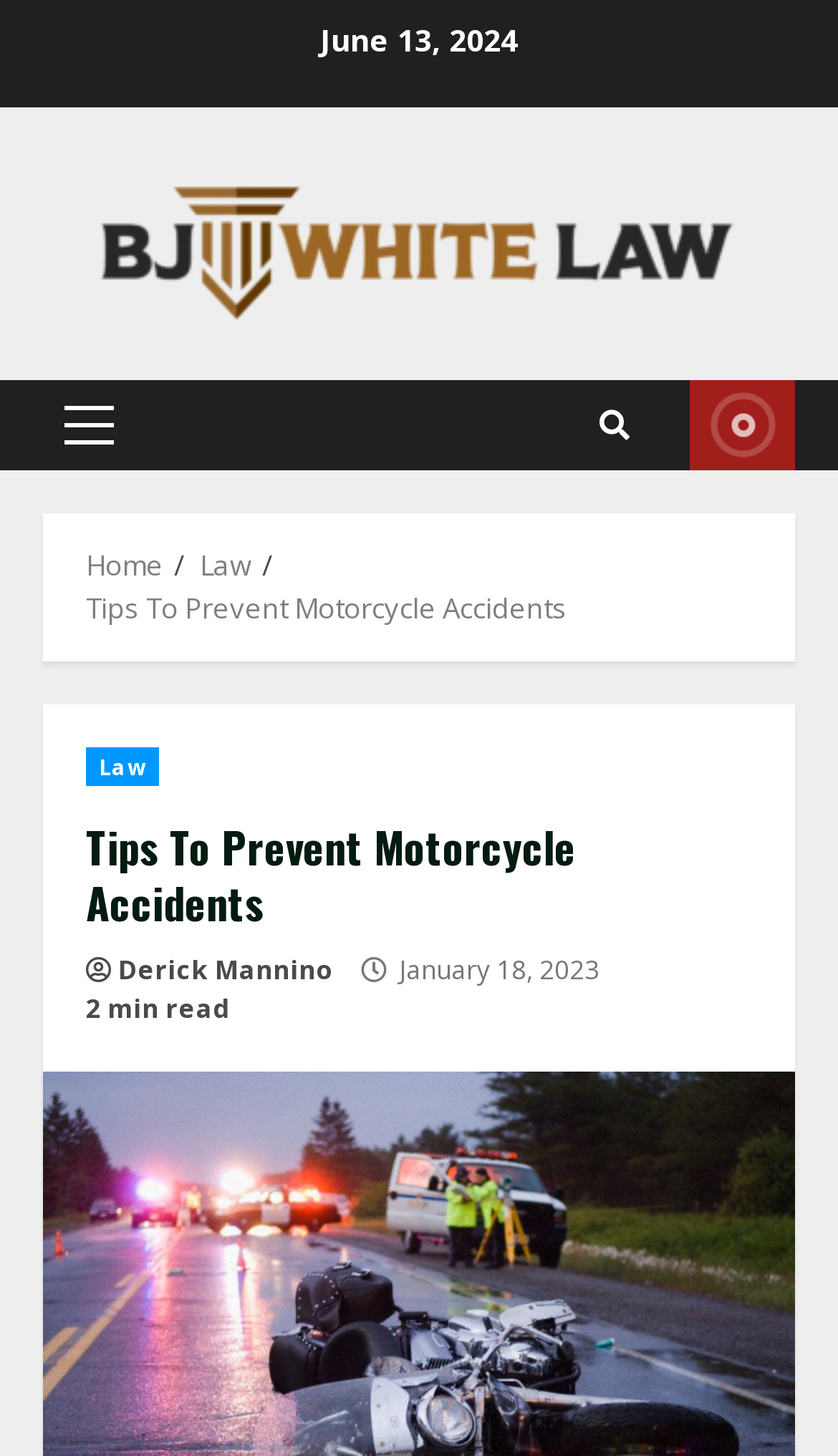Respond with a single word or phrase to the following question:
Who is the author of the article?

Derick Mannino